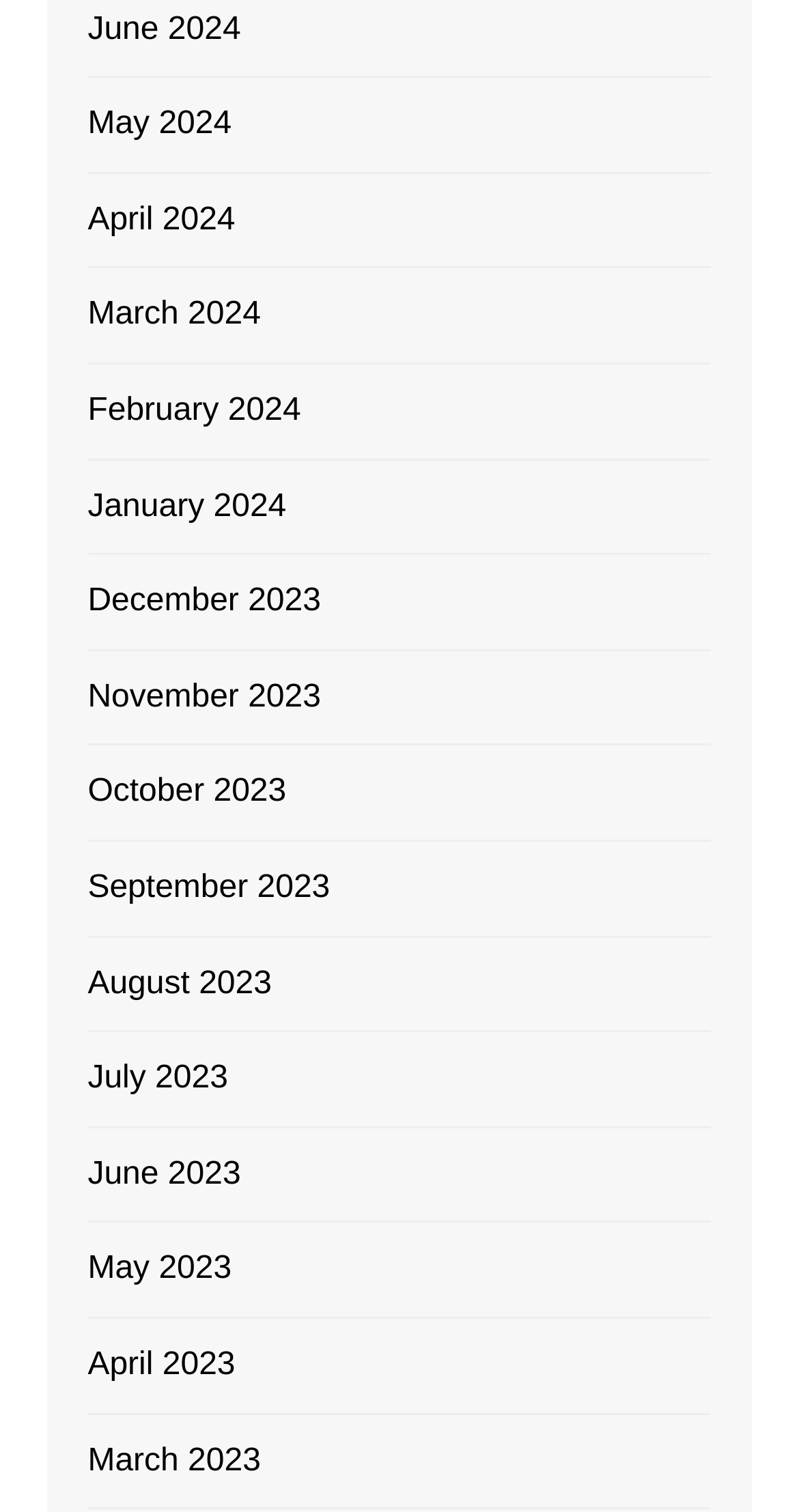Specify the bounding box coordinates of the area that needs to be clicked to achieve the following instruction: "view June 2024".

[0.11, 0.002, 0.301, 0.037]